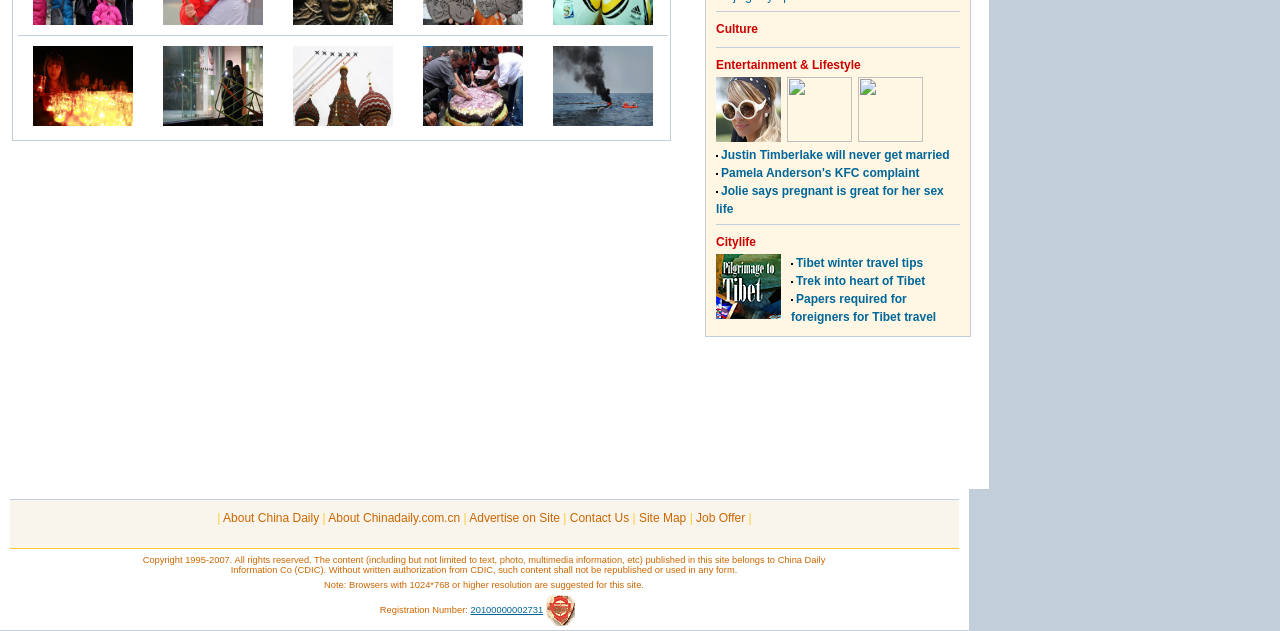What is the suggested browser resolution?
Please answer the question as detailed as possible.

I found the suggestion at the bottom of the webpage, which states 'Note: Browsers with 1024*768 or higher resolution are suggested for this site.'